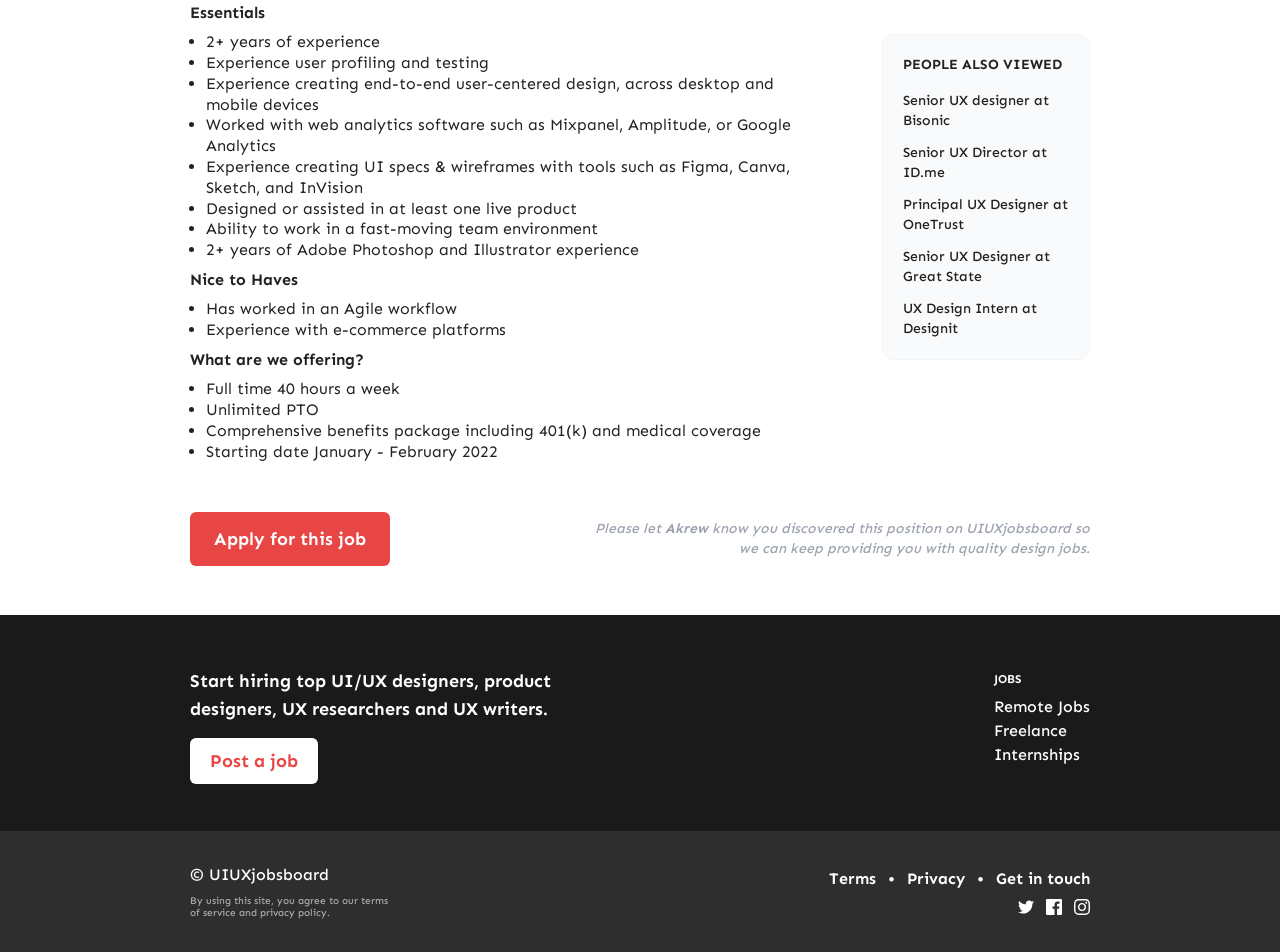Bounding box coordinates are given in the format (top-left x, top-left y, bottom-right x, bottom-right y). All values should be floating point numbers between 0 and 1. Provide the bounding box coordinate for the UI element described as: Freelance

[0.777, 0.755, 0.852, 0.78]